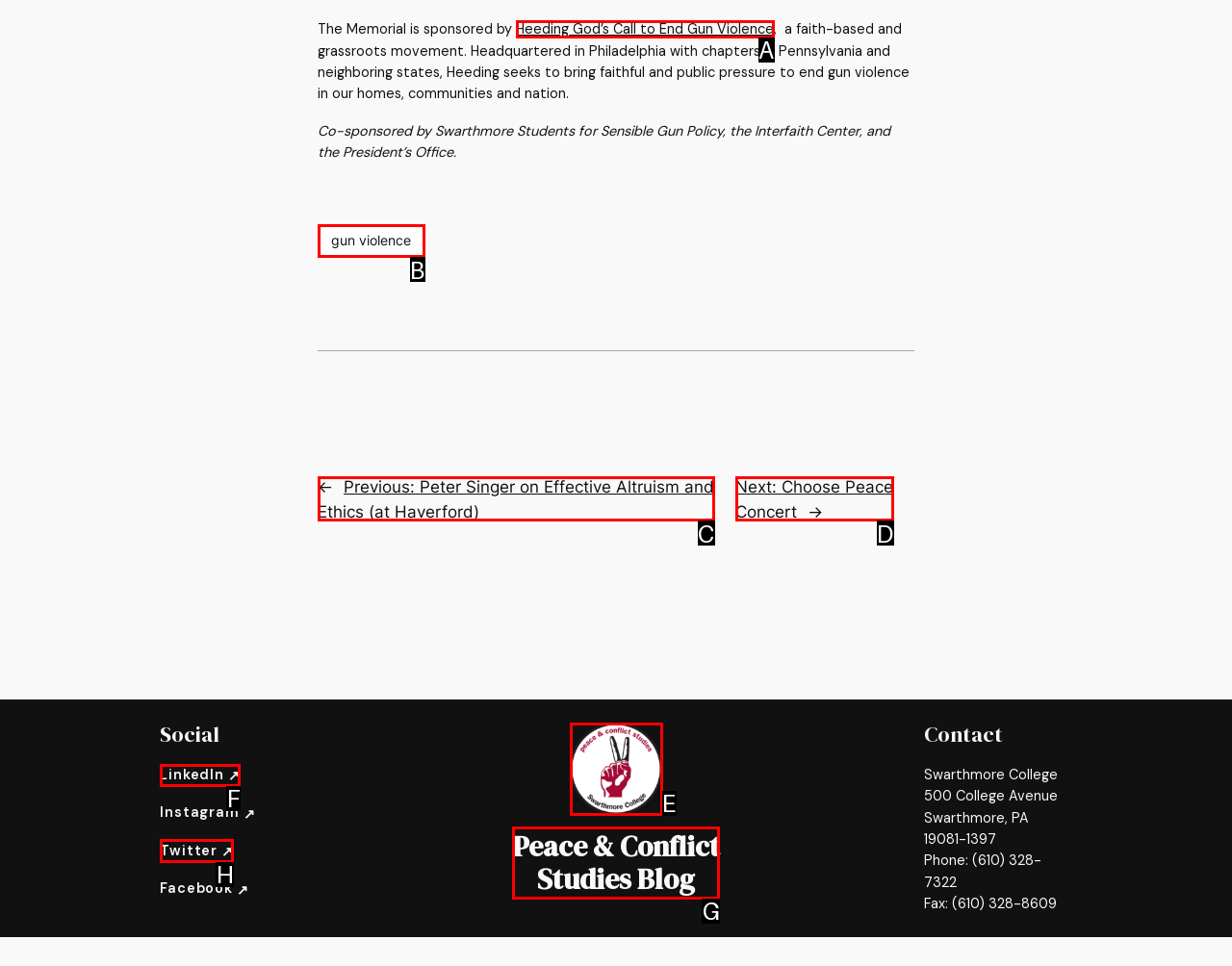Which choice should you pick to execute the task: Follow the LinkedIn page
Respond with the letter associated with the correct option only.

F